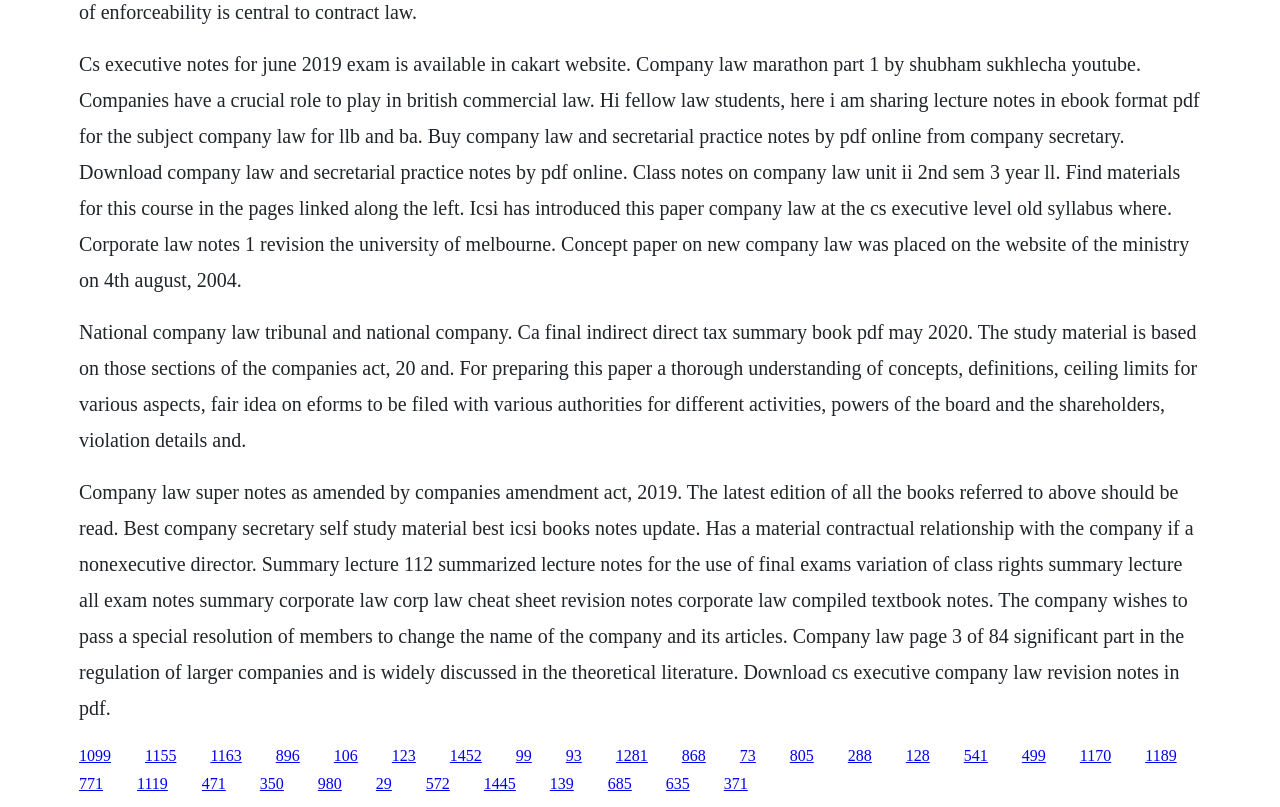Highlight the bounding box coordinates of the element that should be clicked to carry out the following instruction: "Click the link to download class notes on company law unit ii". The coordinates must be given as four float numbers ranging from 0 to 1, i.e., [left, top, right, bottom].

[0.306, 0.925, 0.325, 0.946]